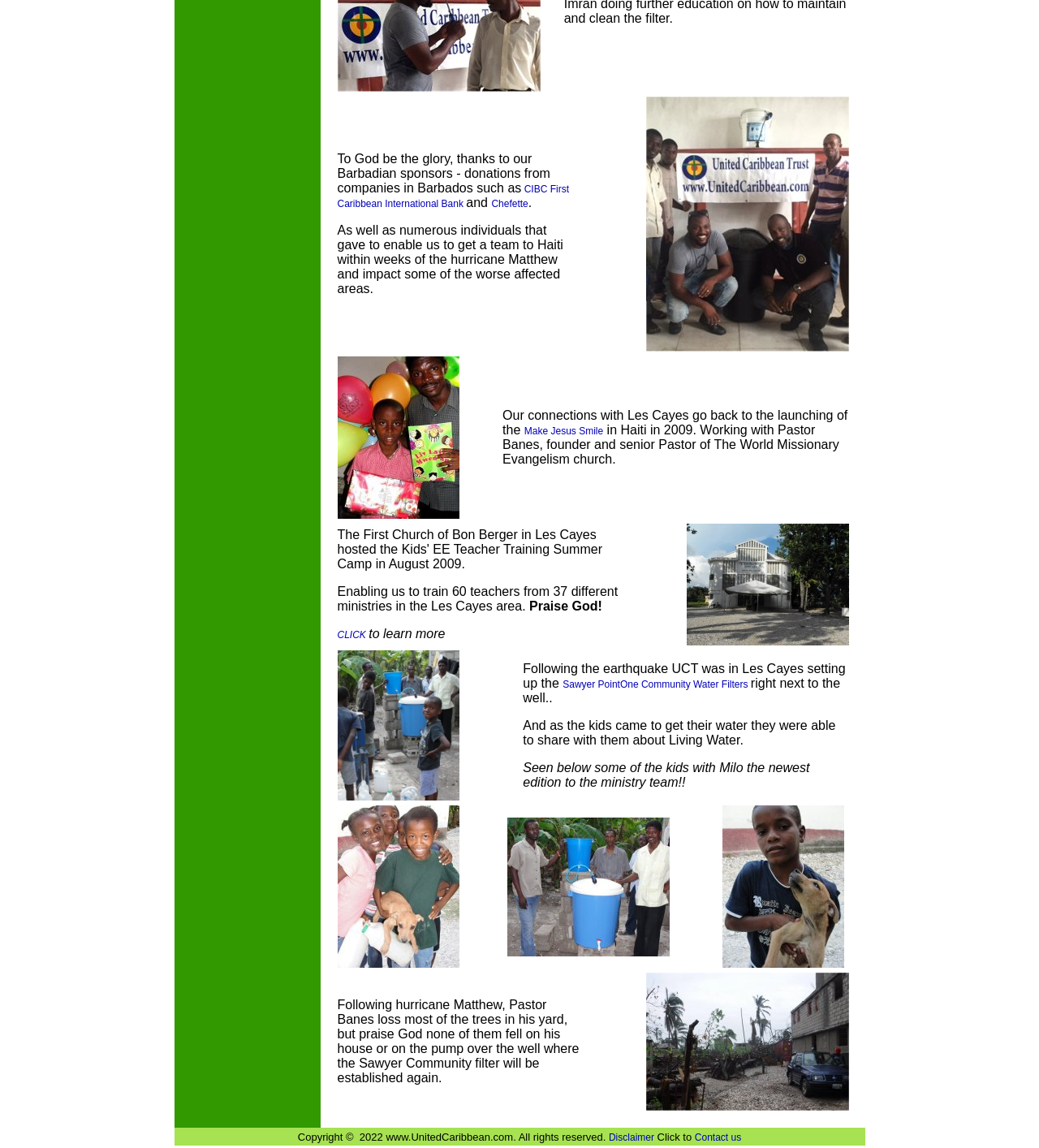Identify the bounding box coordinates for the UI element described by the following text: "Sawyer PointOne Community Water Filters". Provide the coordinates as four float numbers between 0 and 1, in the format [left, top, right, bottom].

[0.542, 0.591, 0.723, 0.601]